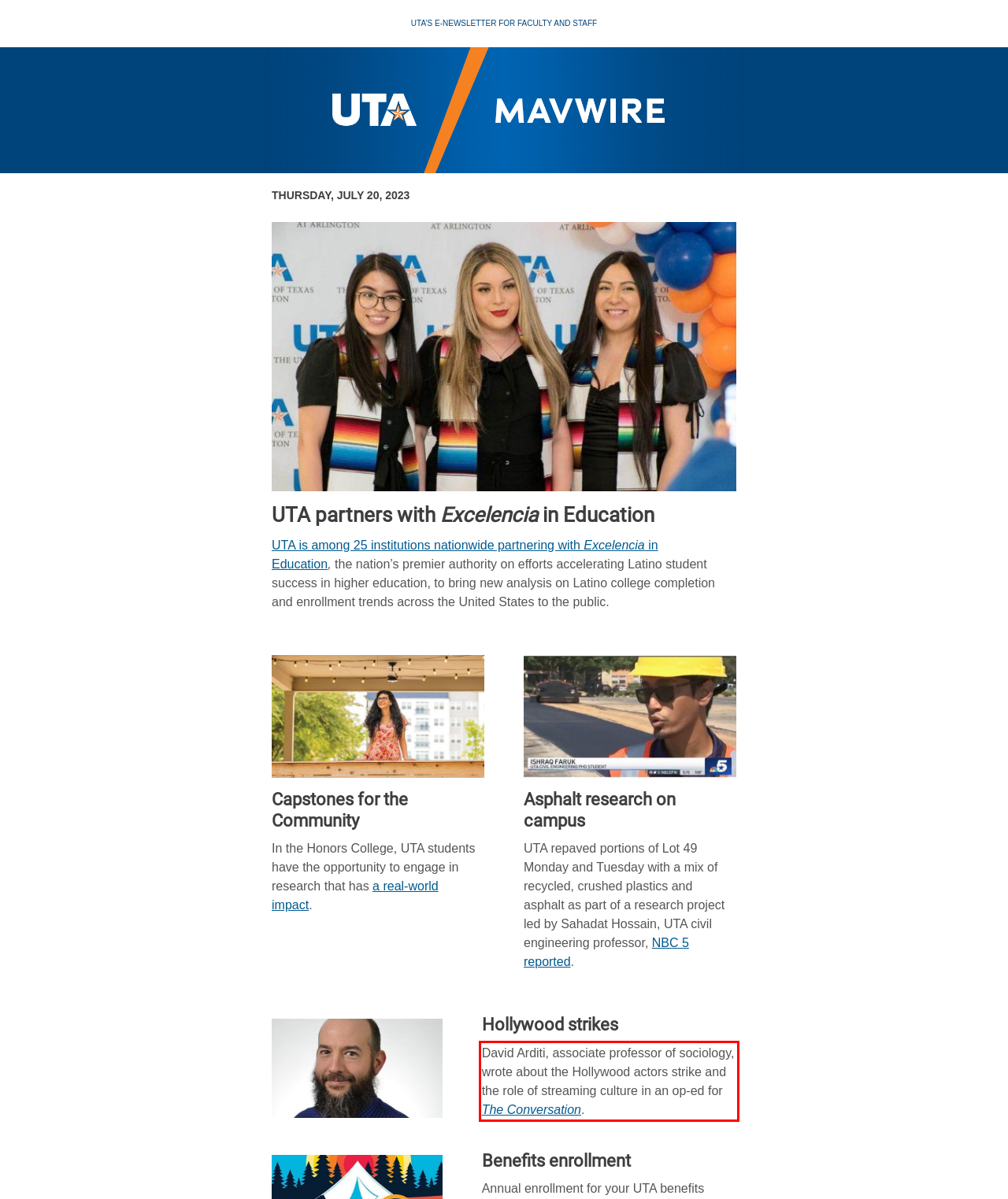Please extract the text content within the red bounding box on the webpage screenshot using OCR.

David Arditi, associate professor of sociology, wrote about the Hollywood actors strike and the role of streaming culture in an op-ed for The Conversation.